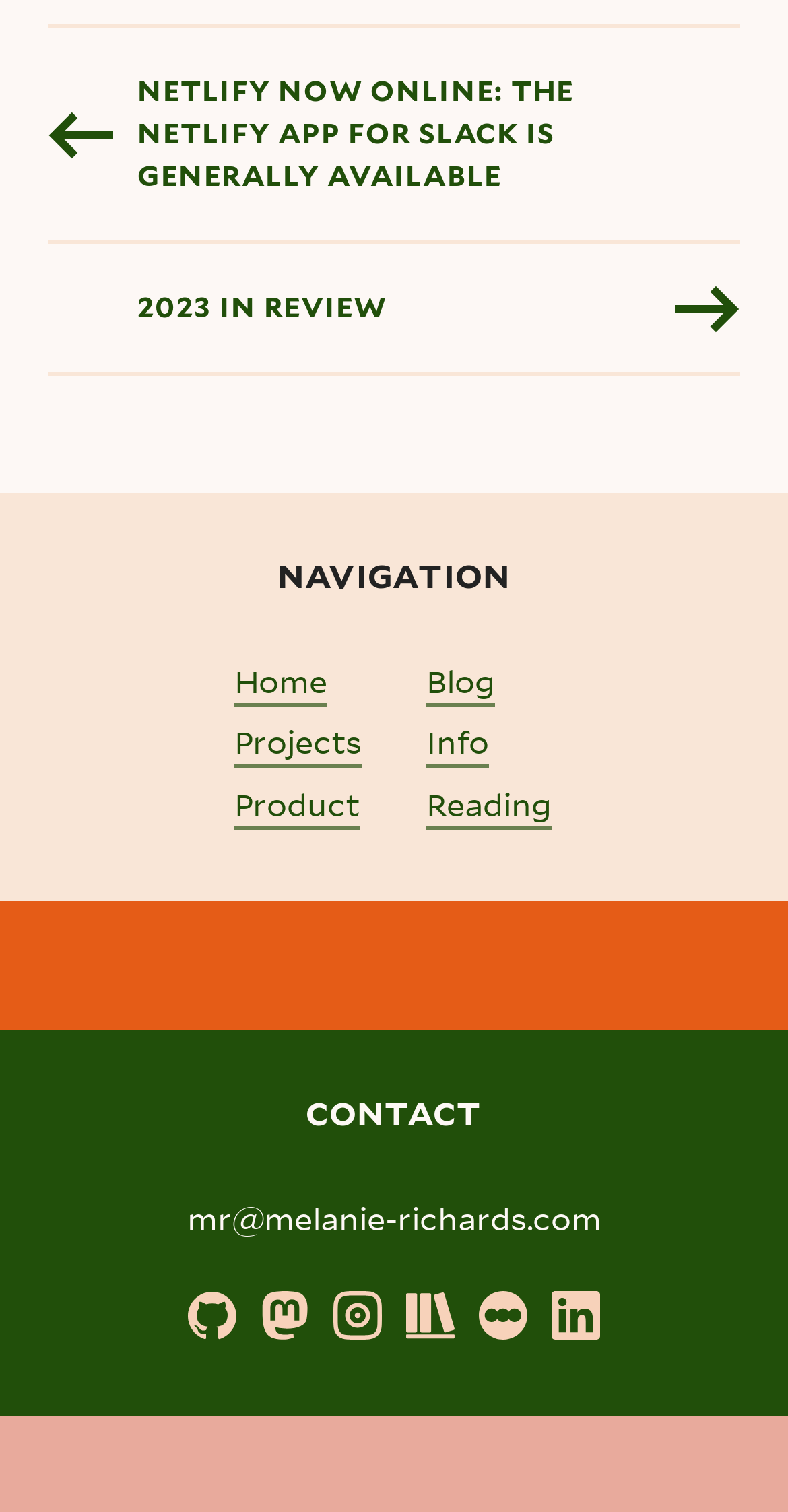Respond to the question below with a single word or phrase:
How many social media links are provided in the CONTACT section?

6